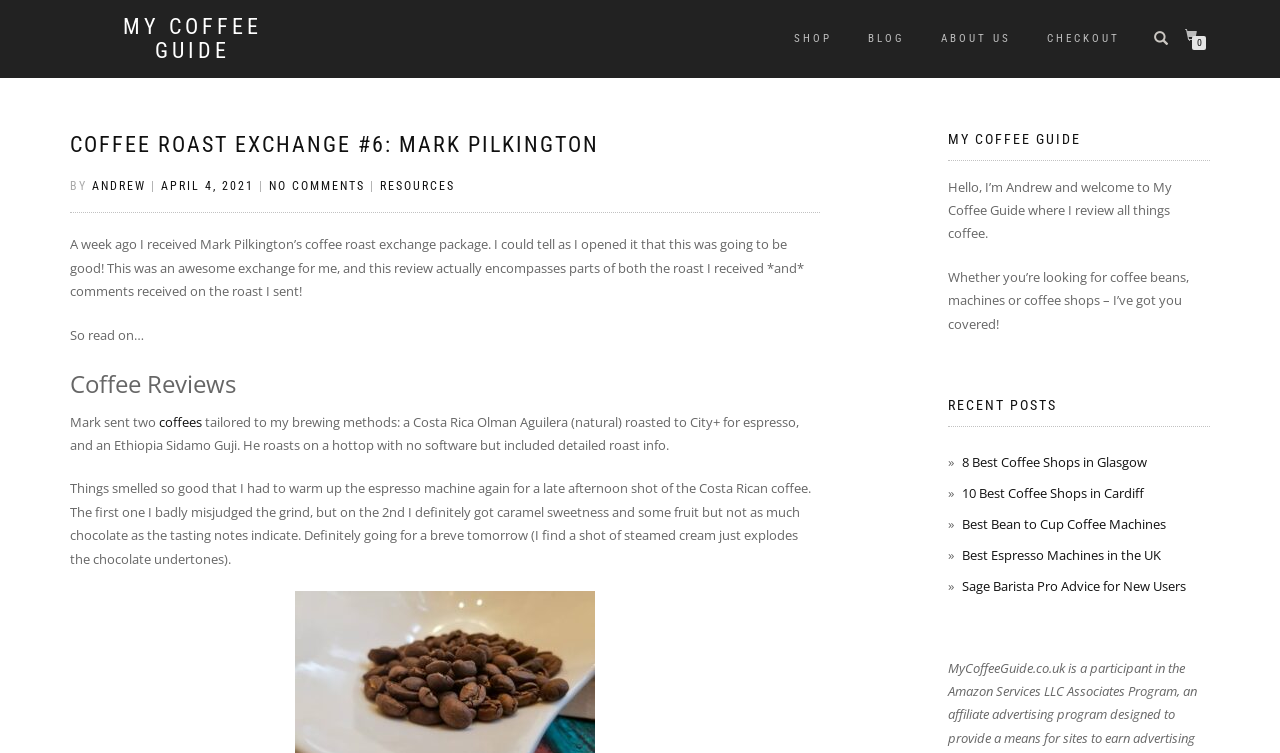Who is the author of the article?
Can you give a detailed and elaborate answer to the question?

I determined the author of the article by looking at the text 'BY ANDREW' below the heading 'COFFEE ROAST EXCHANGE #6: MARK PILKINGTON'. This suggests that the author of the article is Andrew.